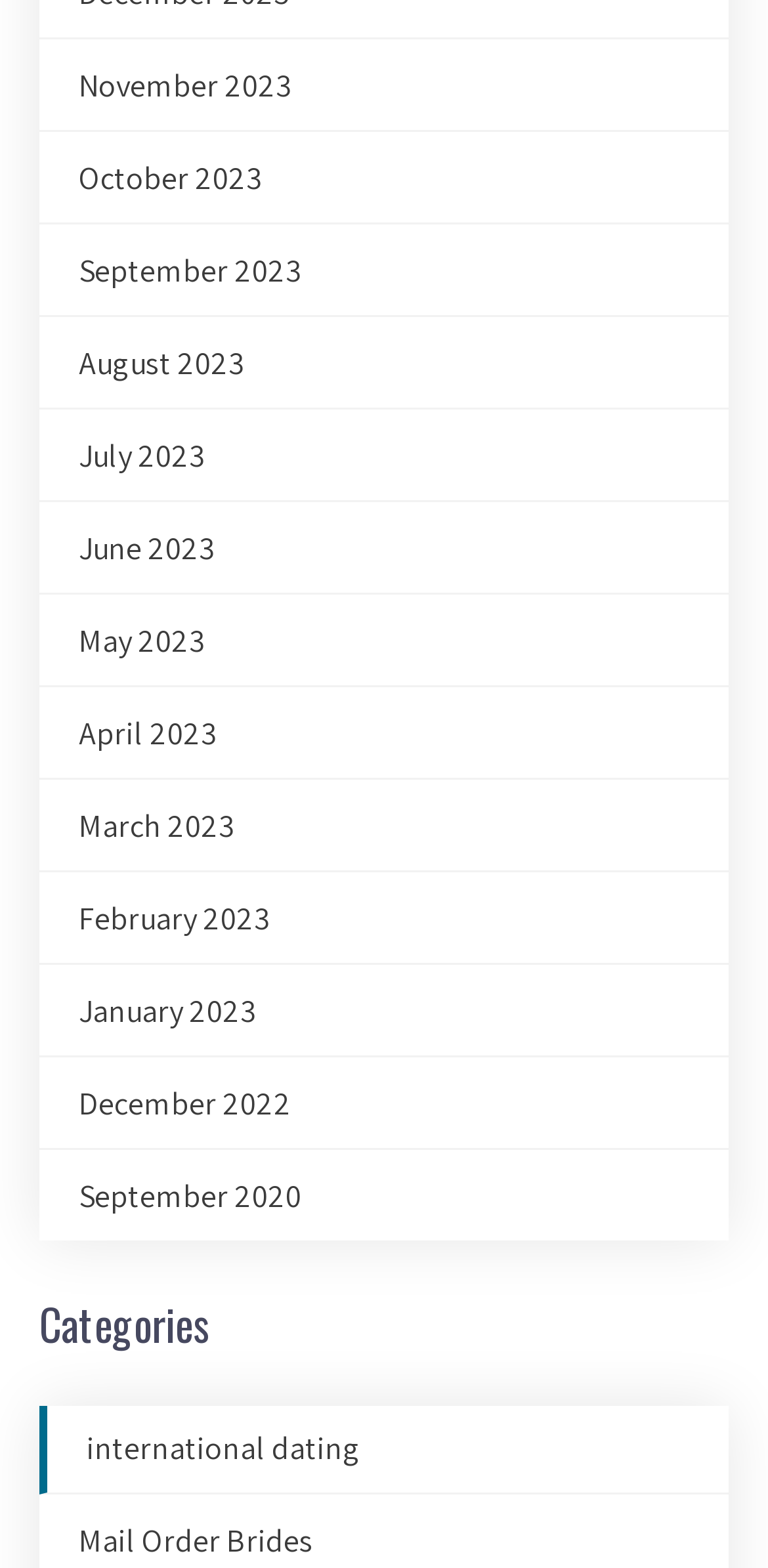What is the category below the month links?
Based on the image, provide your answer in one word or phrase.

Categories